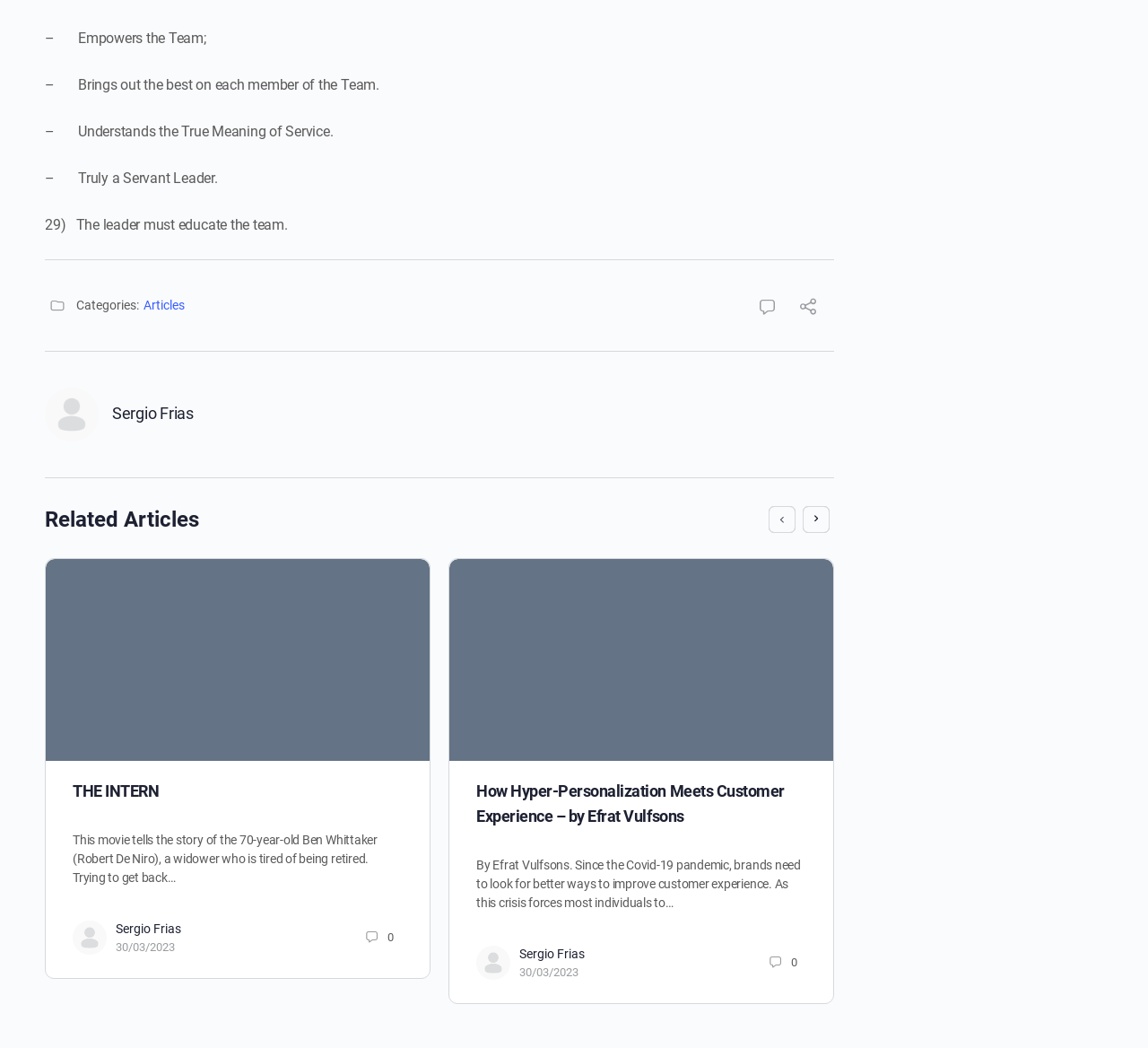Please identify the bounding box coordinates of the element I should click to complete this instruction: 'View Comments'. The coordinates should be given as four float numbers between 0 and 1, like this: [left, top, right, bottom].

[0.655, 0.281, 0.682, 0.306]